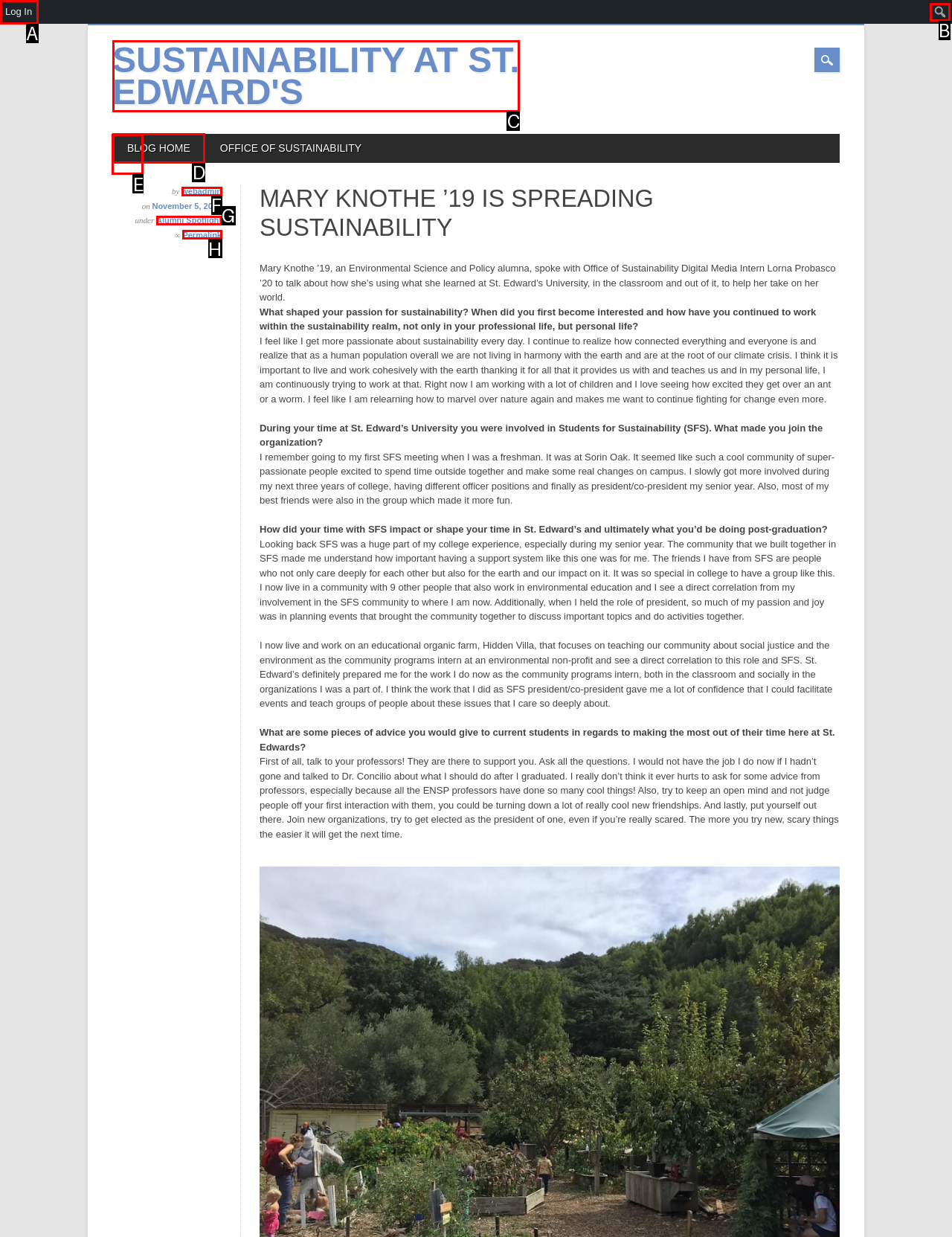Which choice should you pick to execute the task: Search in the search box
Respond with the letter associated with the correct option only.

B